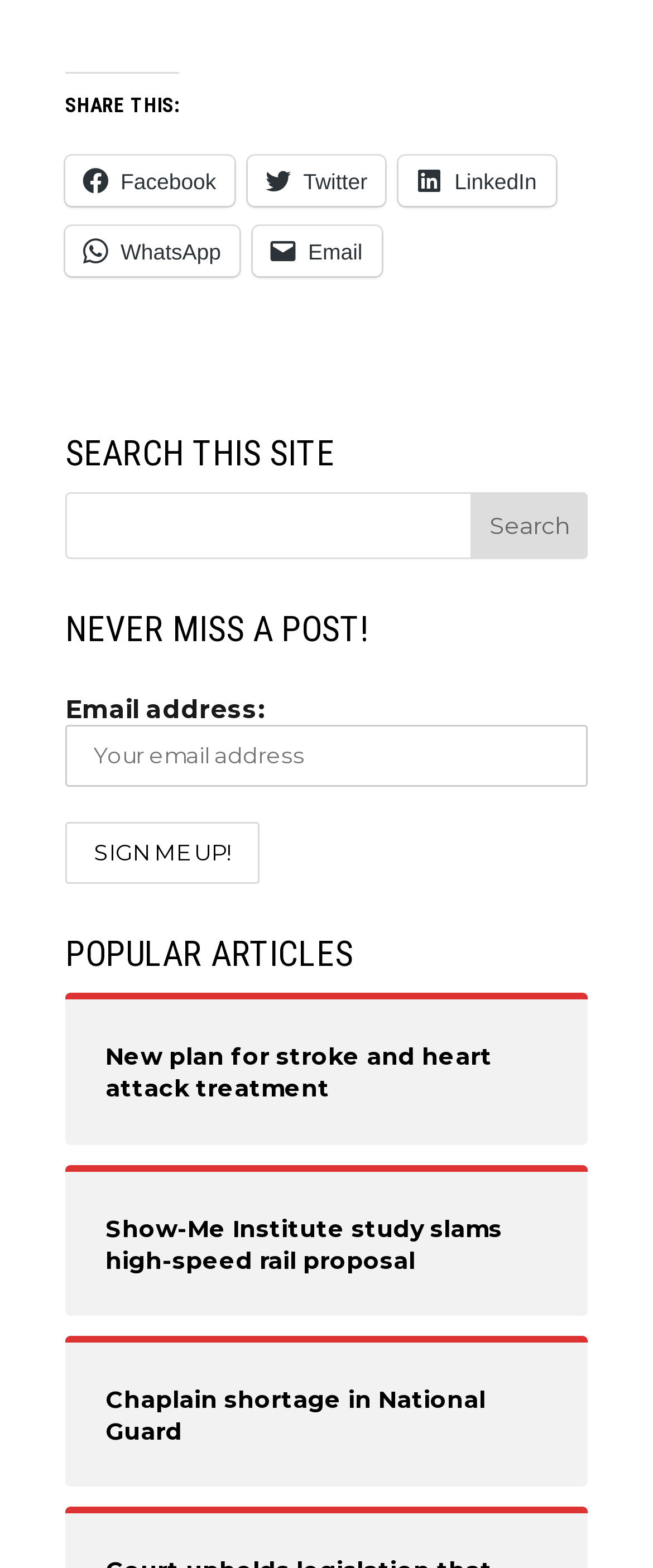Identify the bounding box of the HTML element described here: "value="SIGN ME UP!"". Provide the coordinates as four float numbers between 0 and 1: [left, top, right, bottom].

[0.1, 0.524, 0.397, 0.564]